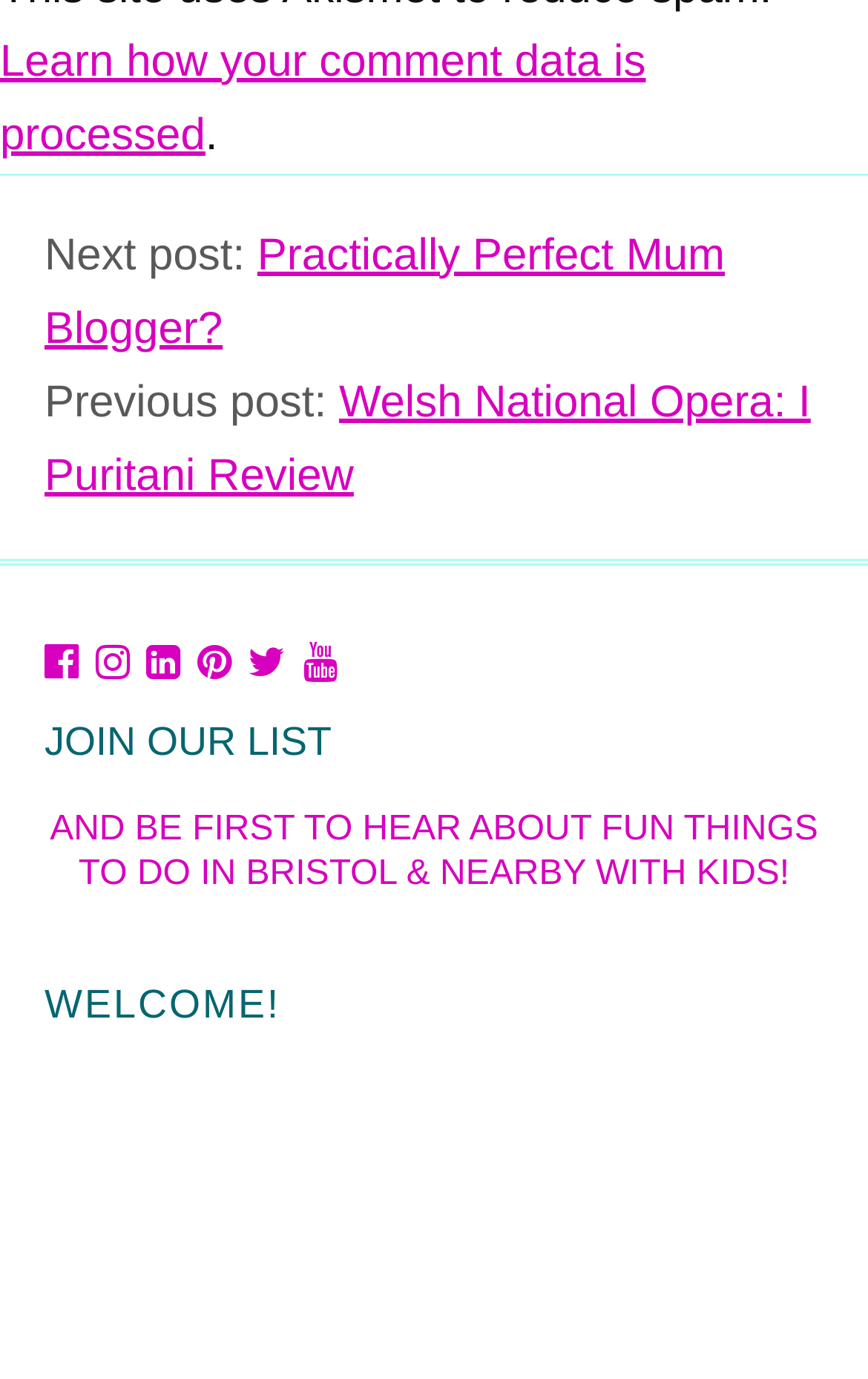Please identify the bounding box coordinates of the element I need to click to follow this instruction: "Subscribe to hear about fun things to do in Bristol".

[0.057, 0.582, 0.943, 0.647]